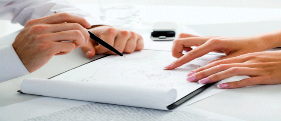How many people are engaged in the discussion?
Using the image as a reference, deliver a detailed and thorough answer to the question.

There are two people engaged in the discussion, as described in the caption, where one person is pointing towards specific details on the page and the other person is also engaged in the analysis, directing their attention to the same spot.